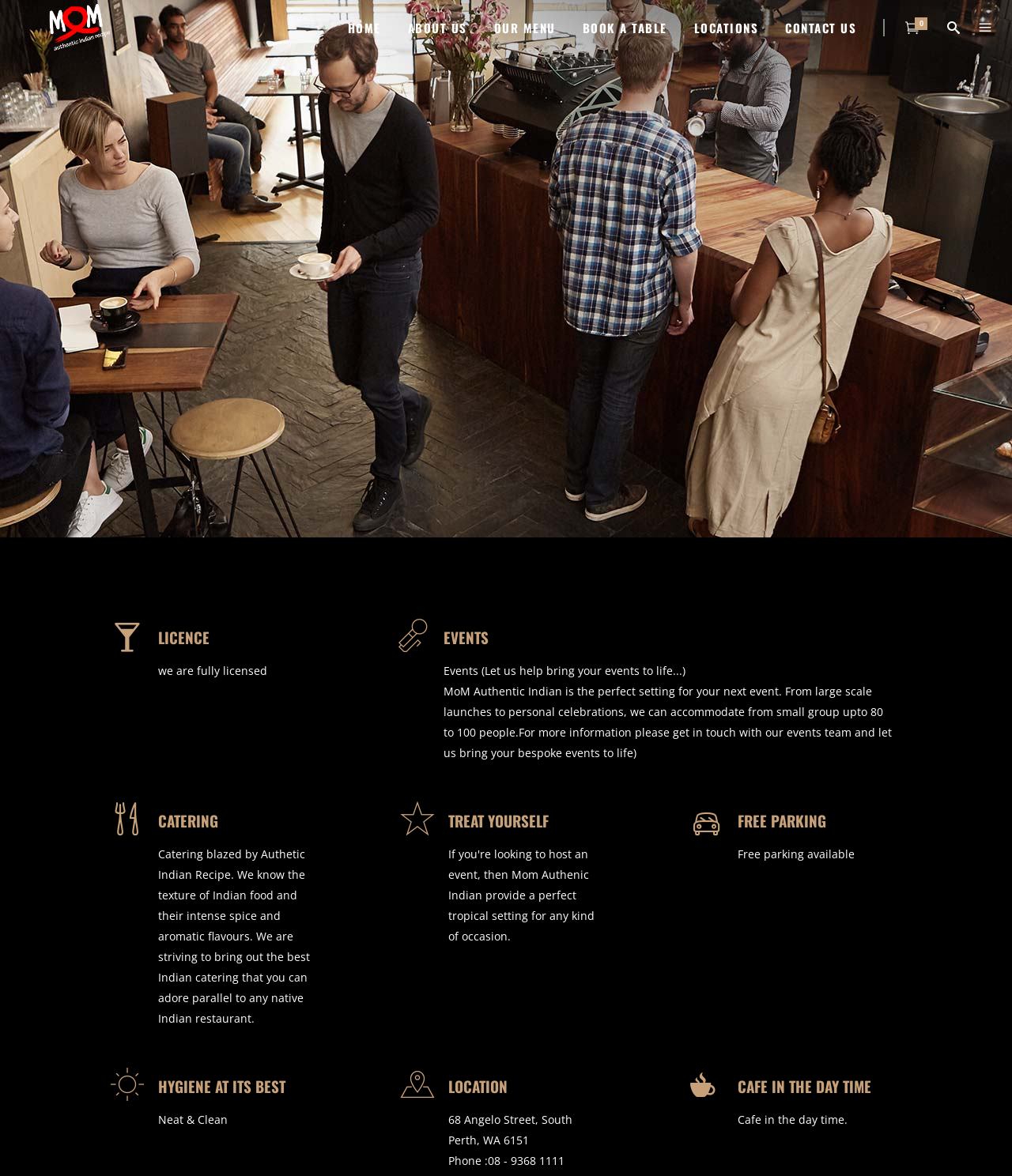Examine the screenshot and answer the question in as much detail as possible: Is parking available at MoM?

According to the webpage, free parking is available at MoM, as mentioned in the FREE PARKING section.